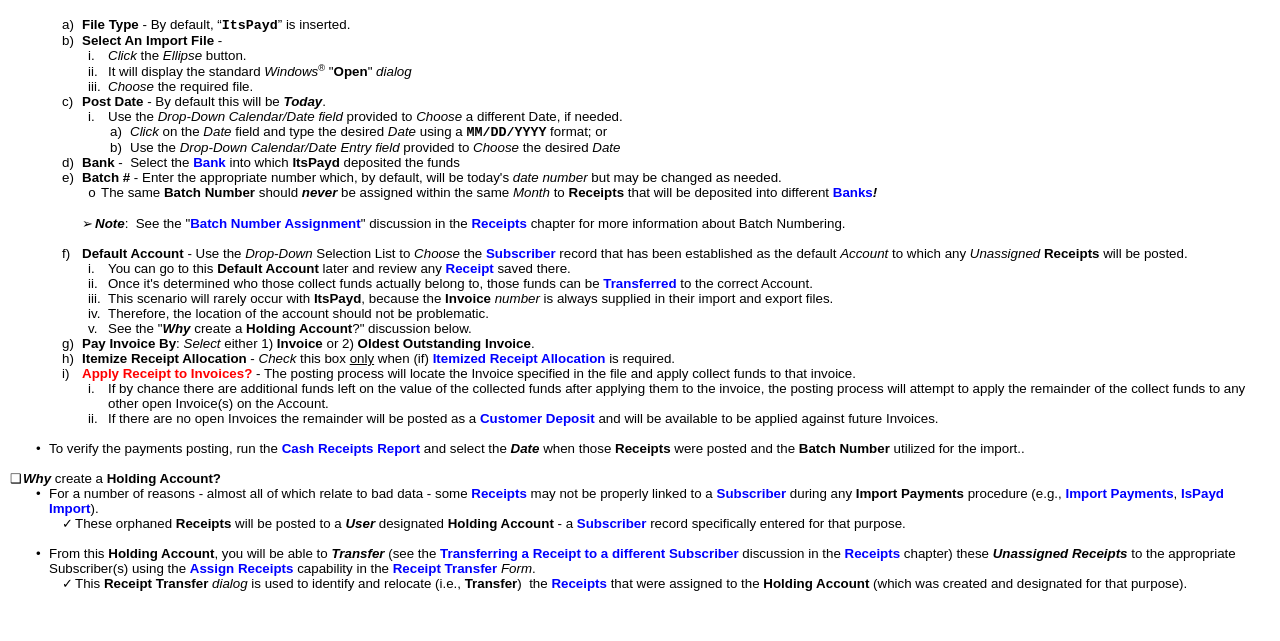Give the bounding box coordinates for this UI element: "Learn more". The coordinates should be four float numbers between 0 and 1, arranged as [left, top, right, bottom].

None